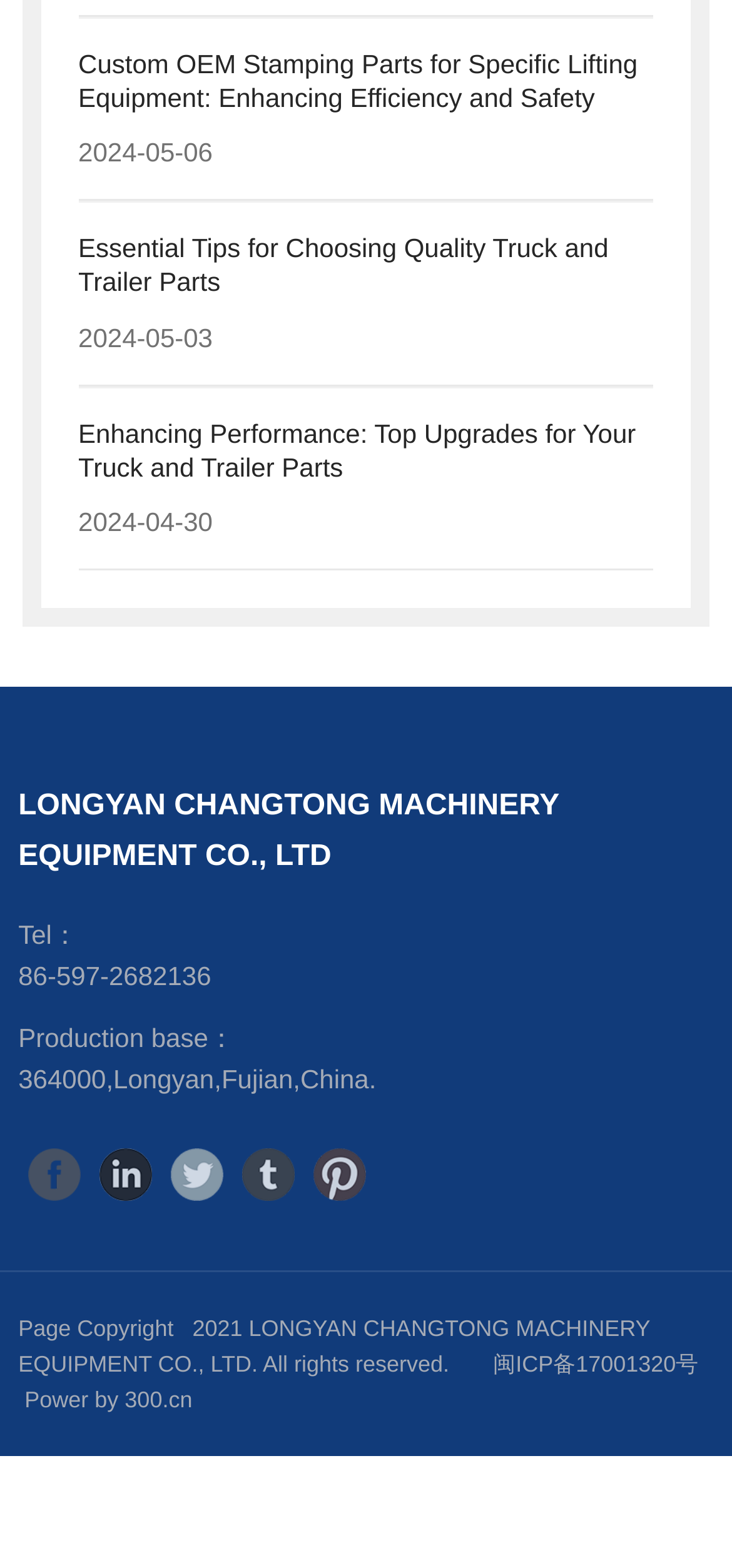Determine the bounding box coordinates of the clickable element to achieve the following action: 'Check the company's Facebook page'. Provide the coordinates as four float values between 0 and 1, formatted as [left, top, right, bottom].

[0.038, 0.732, 0.11, 0.765]